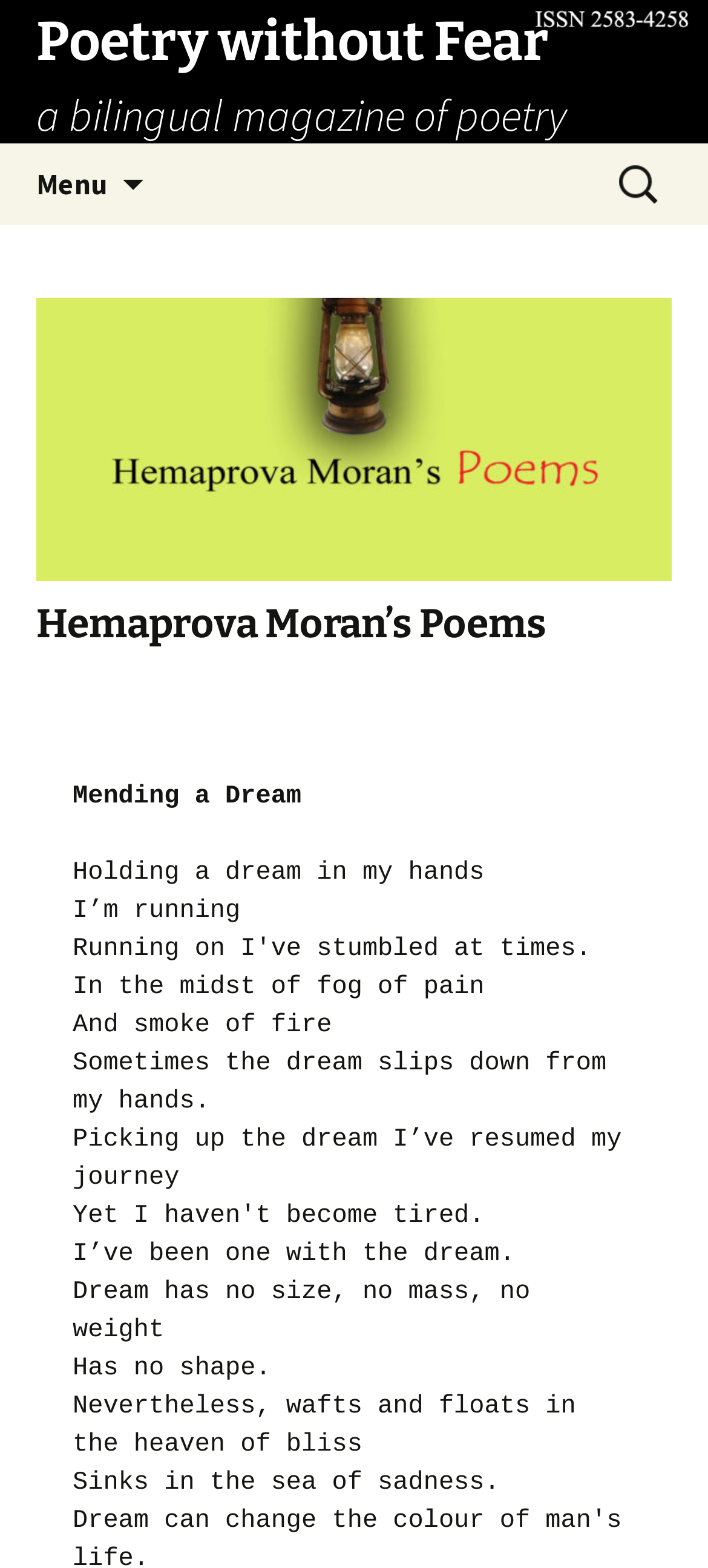What is the purpose of the button with the menu icon?
Give a single word or phrase as your answer by examining the image.

To open the menu